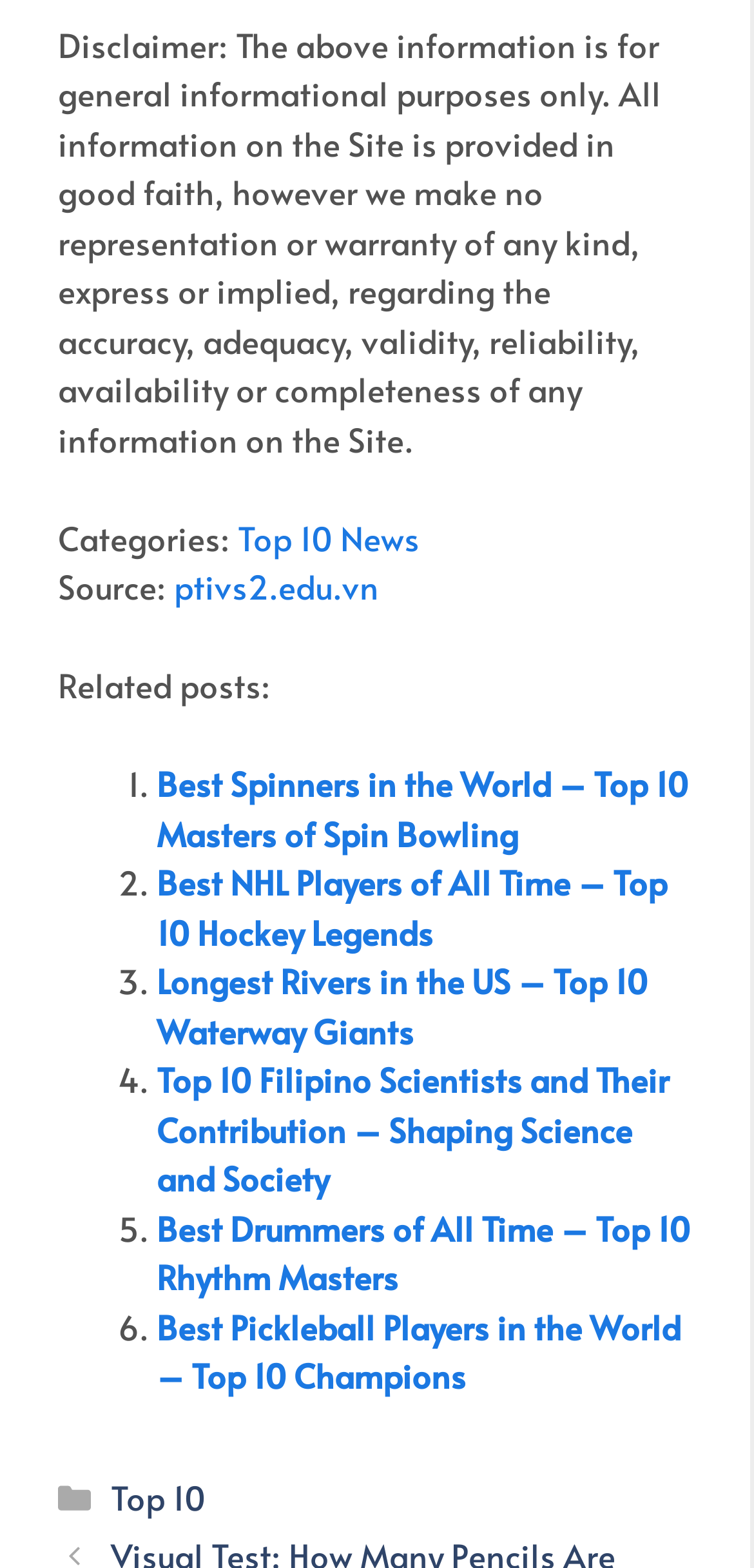Locate the bounding box coordinates of the UI element described by: "ptivs2.edu.vn". Provide the coordinates as four float numbers between 0 and 1, formatted as [left, top, right, bottom].

[0.231, 0.359, 0.503, 0.389]